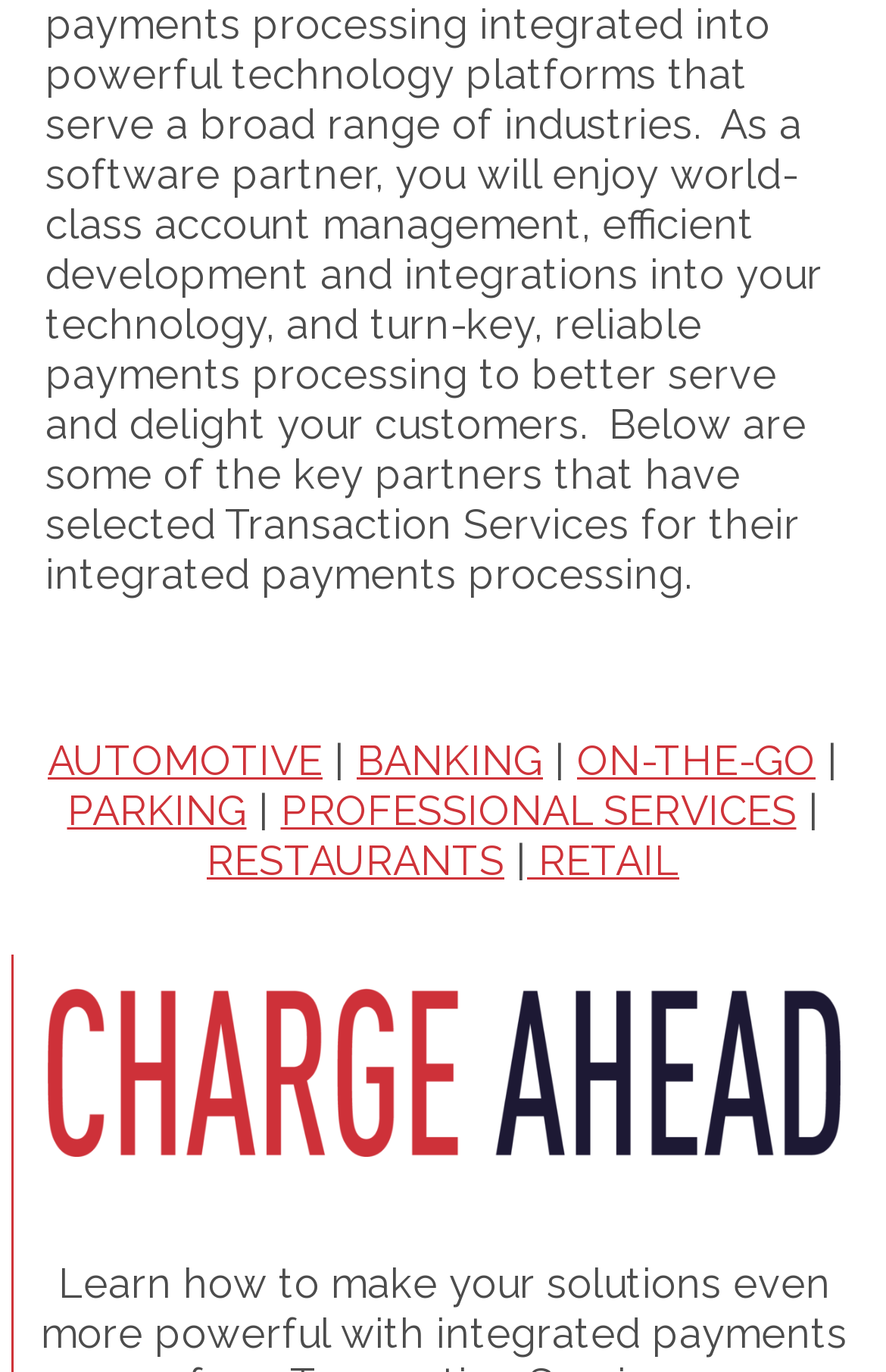Using the element description provided, determine the bounding box coordinates in the format (top-left x, top-left y, bottom-right x, bottom-right y). Ensure that all values are floating point numbers between 0 and 1. Element description: PARKING

[0.076, 0.573, 0.278, 0.608]